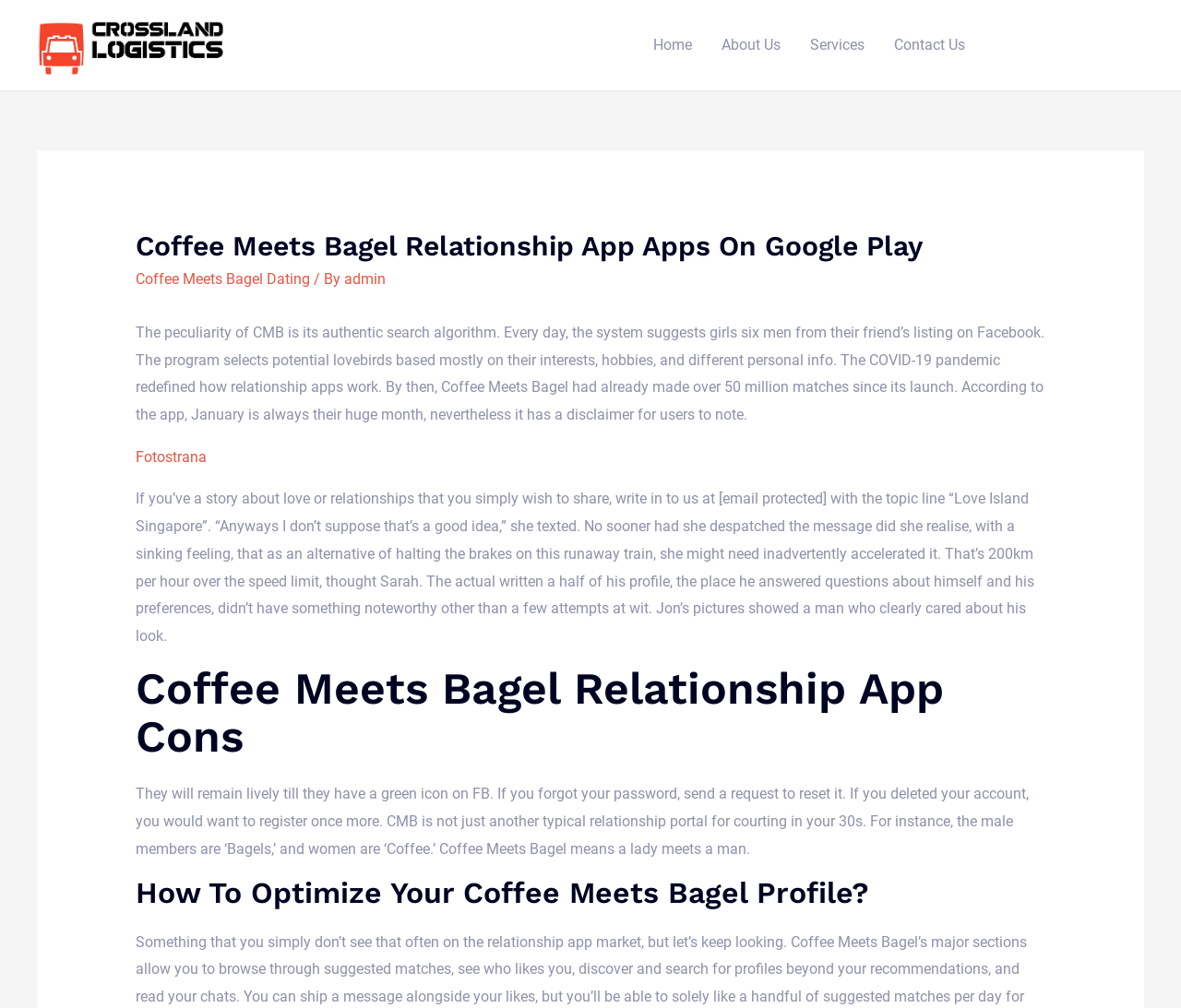Kindly provide the bounding box coordinates of the section you need to click on to fulfill the given instruction: "Click on the 'Home' link".

[0.54, 0.0, 0.598, 0.09]